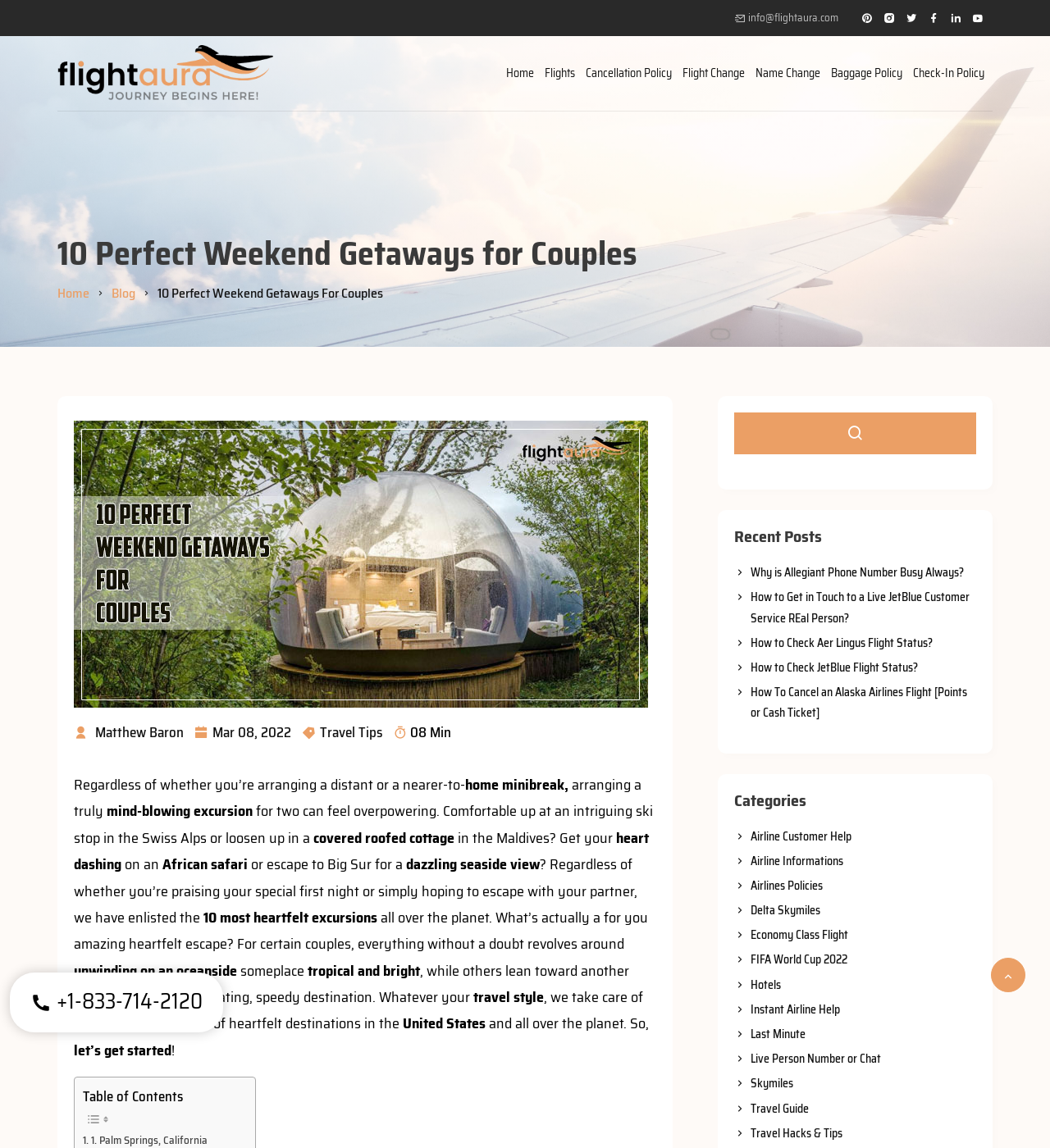Could you provide the bounding box coordinates for the portion of the screen to click to complete this instruction: "Click on the link to read about 10 perfect weekend getaways for couples"?

[0.055, 0.204, 0.945, 0.239]